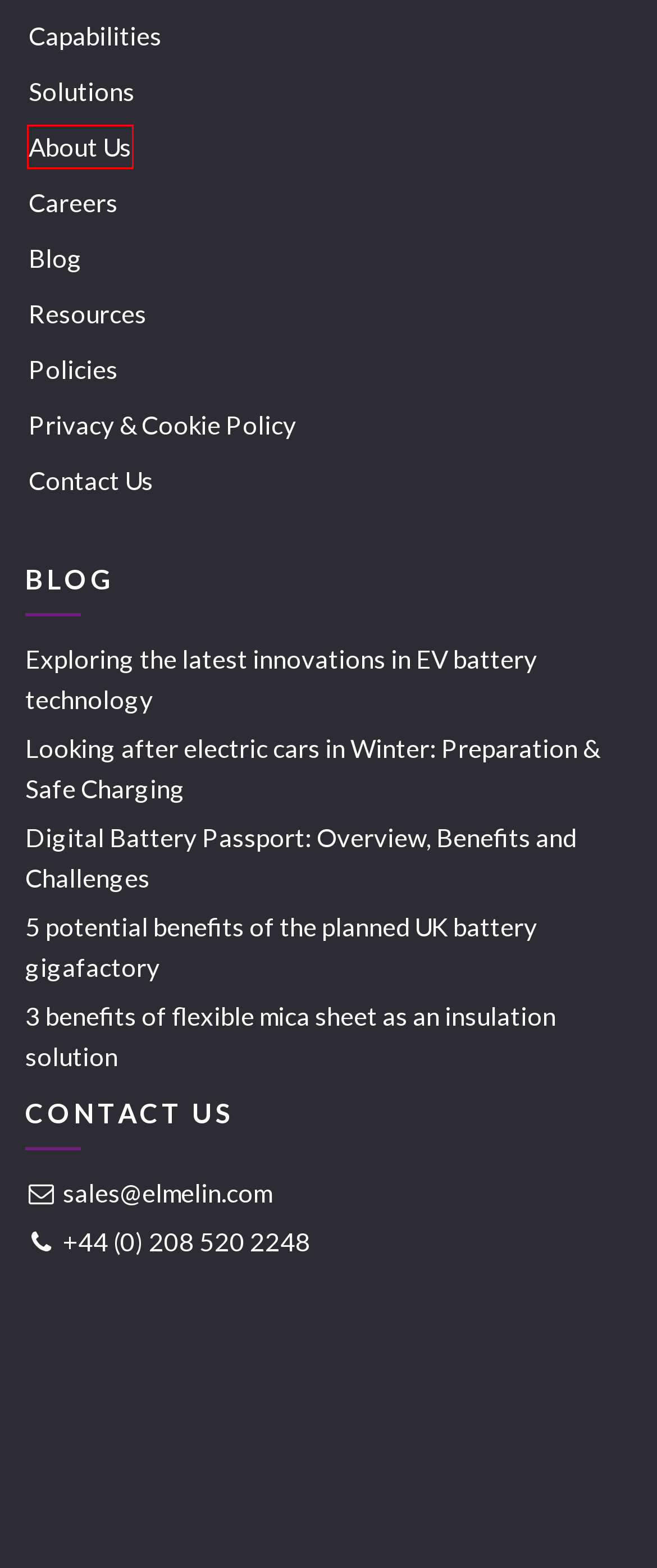Examine the screenshot of the webpage, noting the red bounding box around a UI element. Pick the webpage description that best matches the new page after the element in the red bounding box is clicked. Here are the candidates:
A. About Us | Elmelin
B. Careers - Elmelin Ltd
C. Exploring the latest innovations in EV battery technology - Elmelin Ltd
D. Mica Insulation, Electrical and Automotive Industry Blog | Elmelin
E. Resources - Elmelin Ltd
F. Insulation Manufacturing & Prototyping Capabilities | Elmelin
G. Solutions - Elmelin Ltd
H. Privacy & Cookie Policy - Elmelin Ltd

A